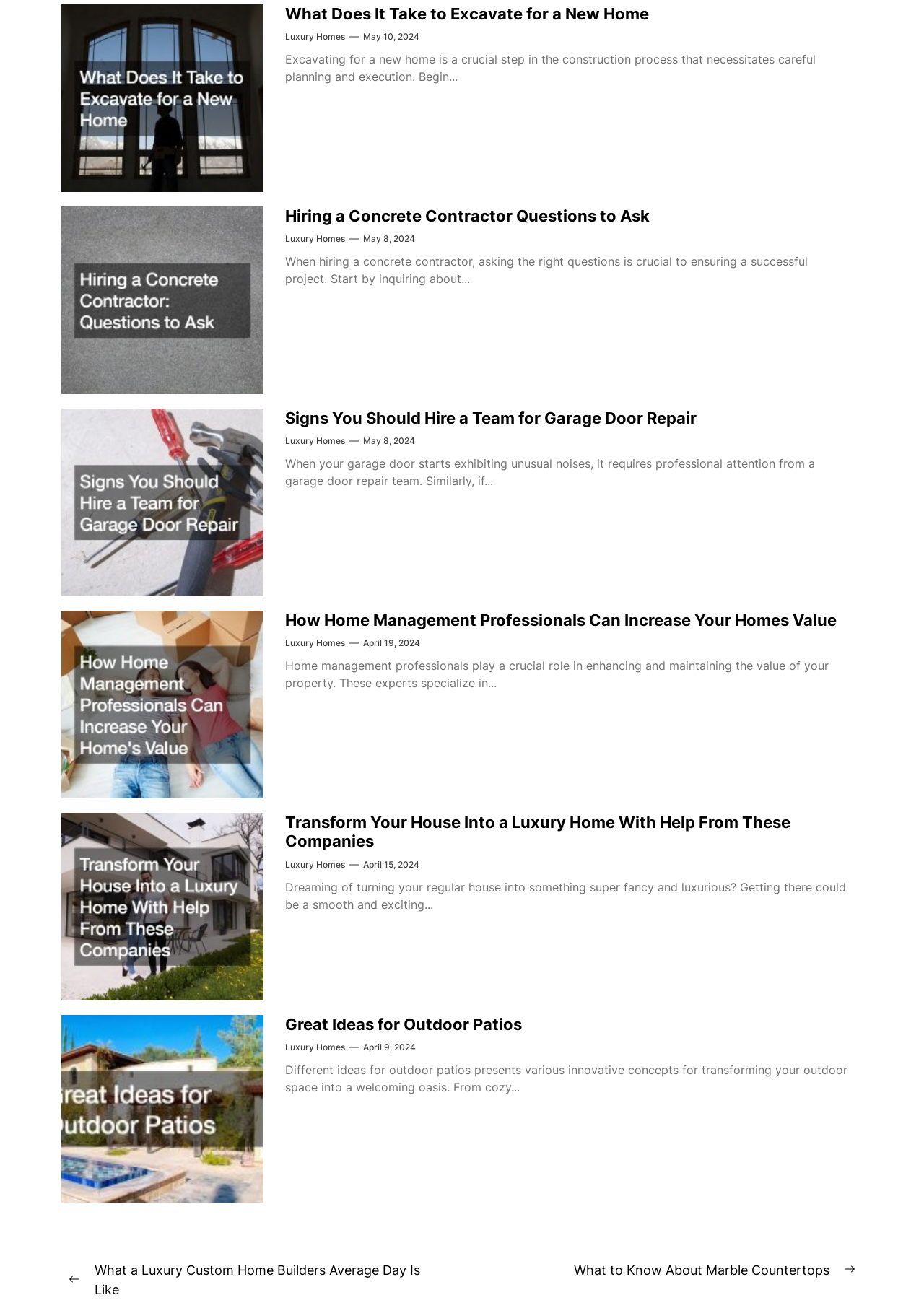Please specify the bounding box coordinates in the format (top-left x, top-left y, bottom-right x, bottom-right y), with values ranging from 0 to 1. Identify the bounding box for the UI component described as follows: May 8, 2024May 8, 2024

[0.393, 0.178, 0.449, 0.188]